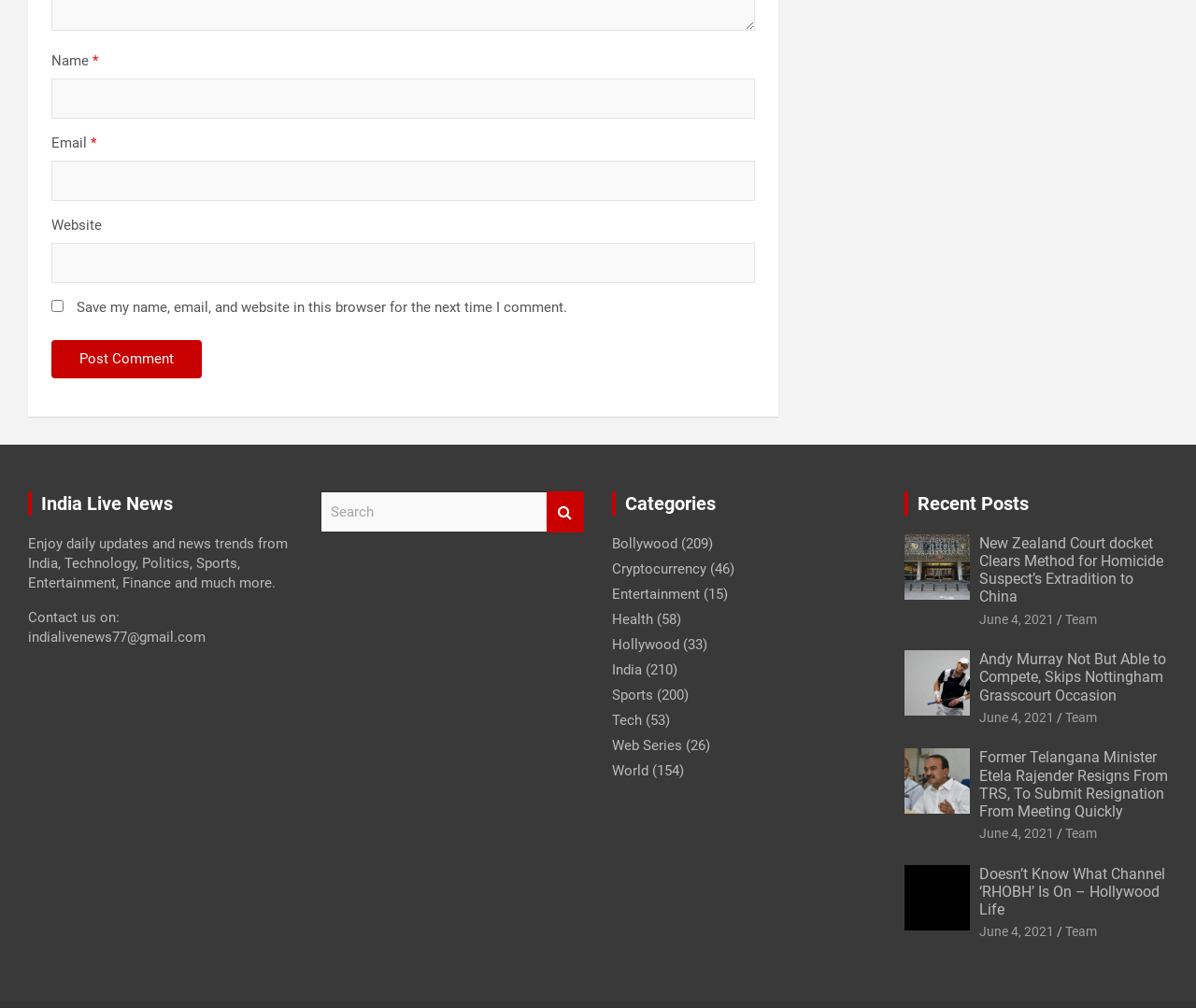What is the purpose of the textboxes?
Using the image as a reference, give an elaborate response to the question.

The textboxes are labeled as 'Name *', 'Email *', and 'Website' respectively, indicating that they are required fields for inputting personal information. The asterisk symbol (*) suggests that these fields are mandatory.